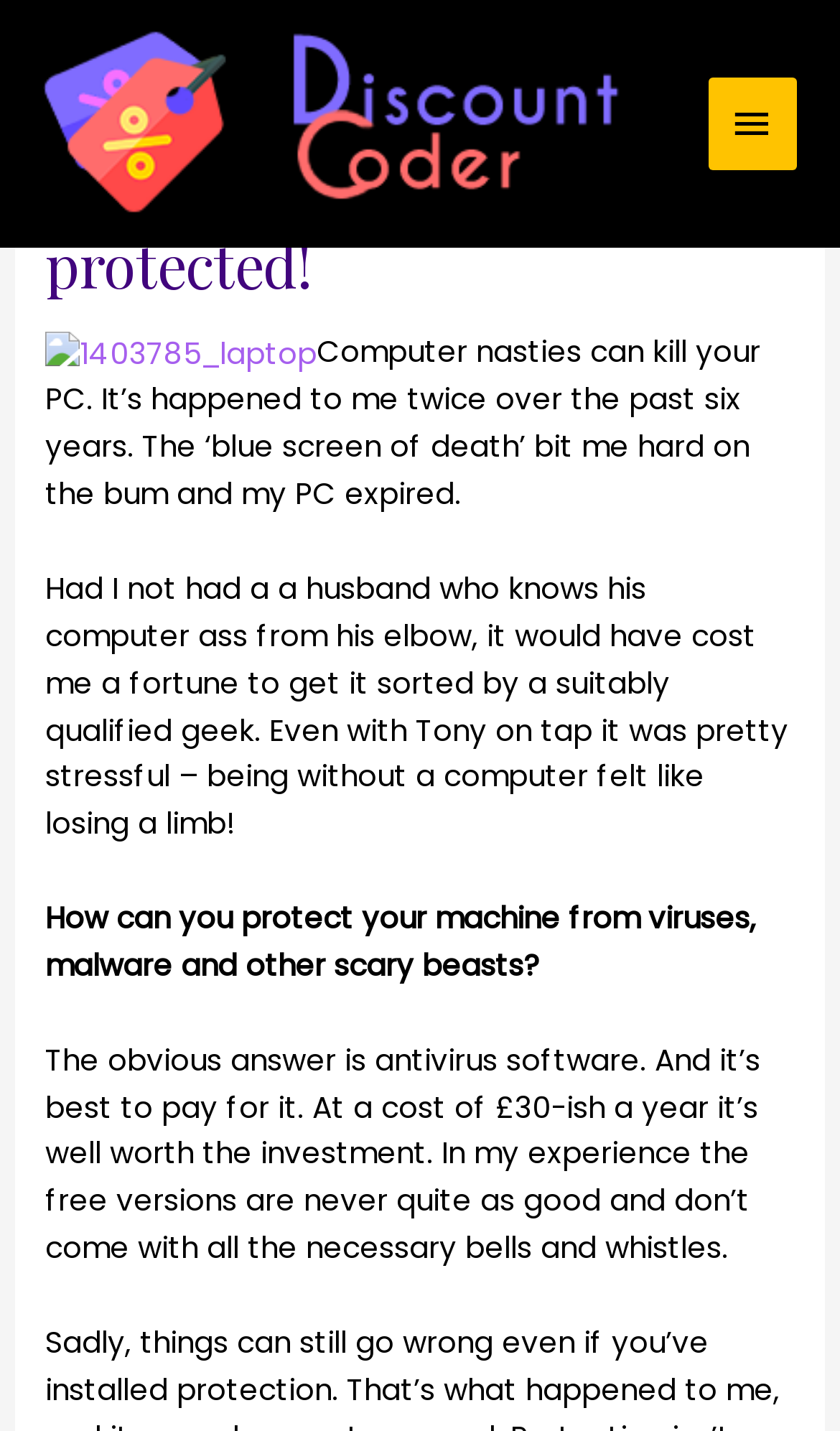Determine the webpage's heading and output its text content.

Save cash resolving computer nightmares – Get protected!